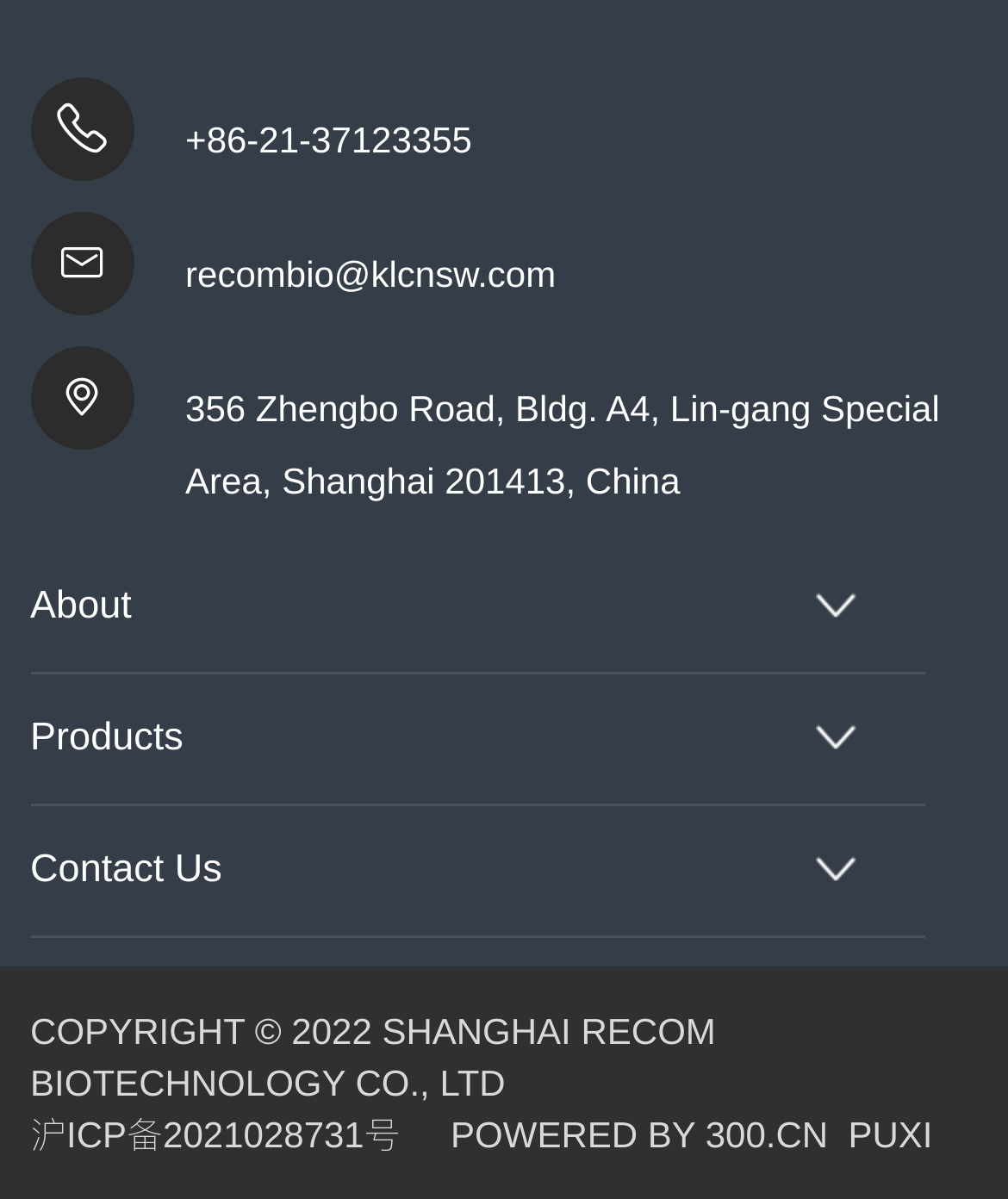What is the company's phone number?
Refer to the image and provide a one-word or short phrase answer.

+86-21-37123355